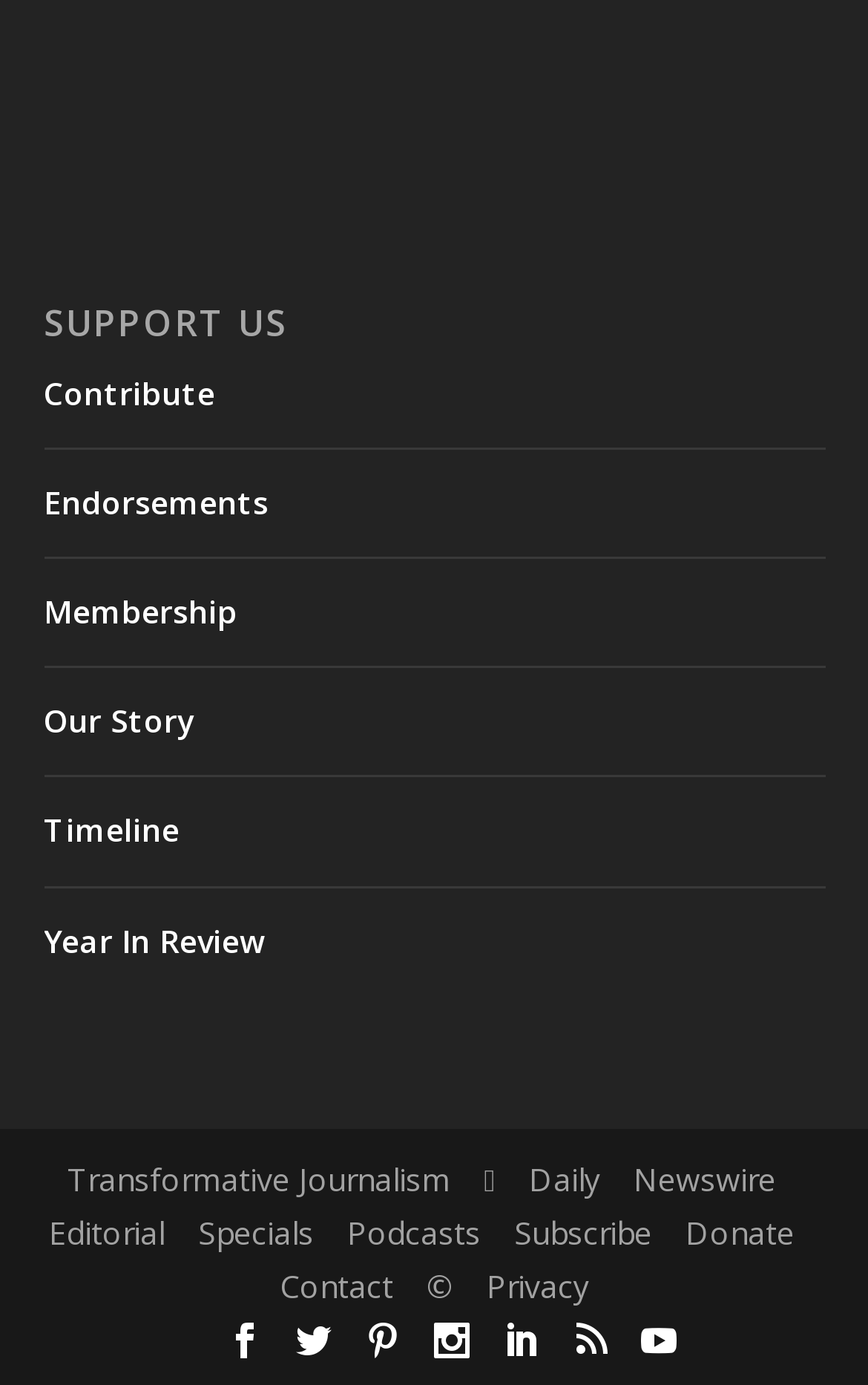Determine the bounding box coordinates of the element's region needed to click to follow the instruction: "read recent article 1". Provide these coordinates as four float numbers between 0 and 1, formatted as [left, top, right, bottom].

None